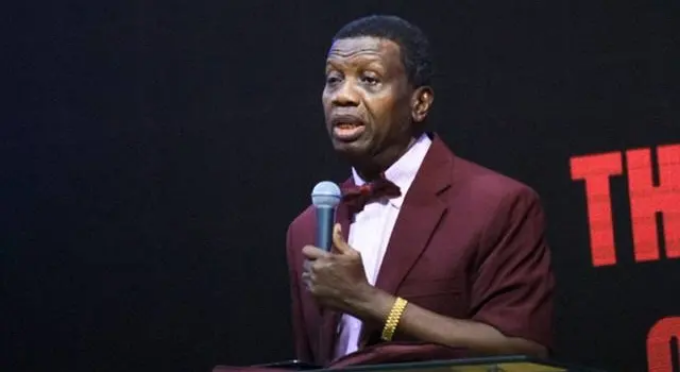Please answer the following question using a single word or phrase: 
What is the color of the letters behind the man?

Red